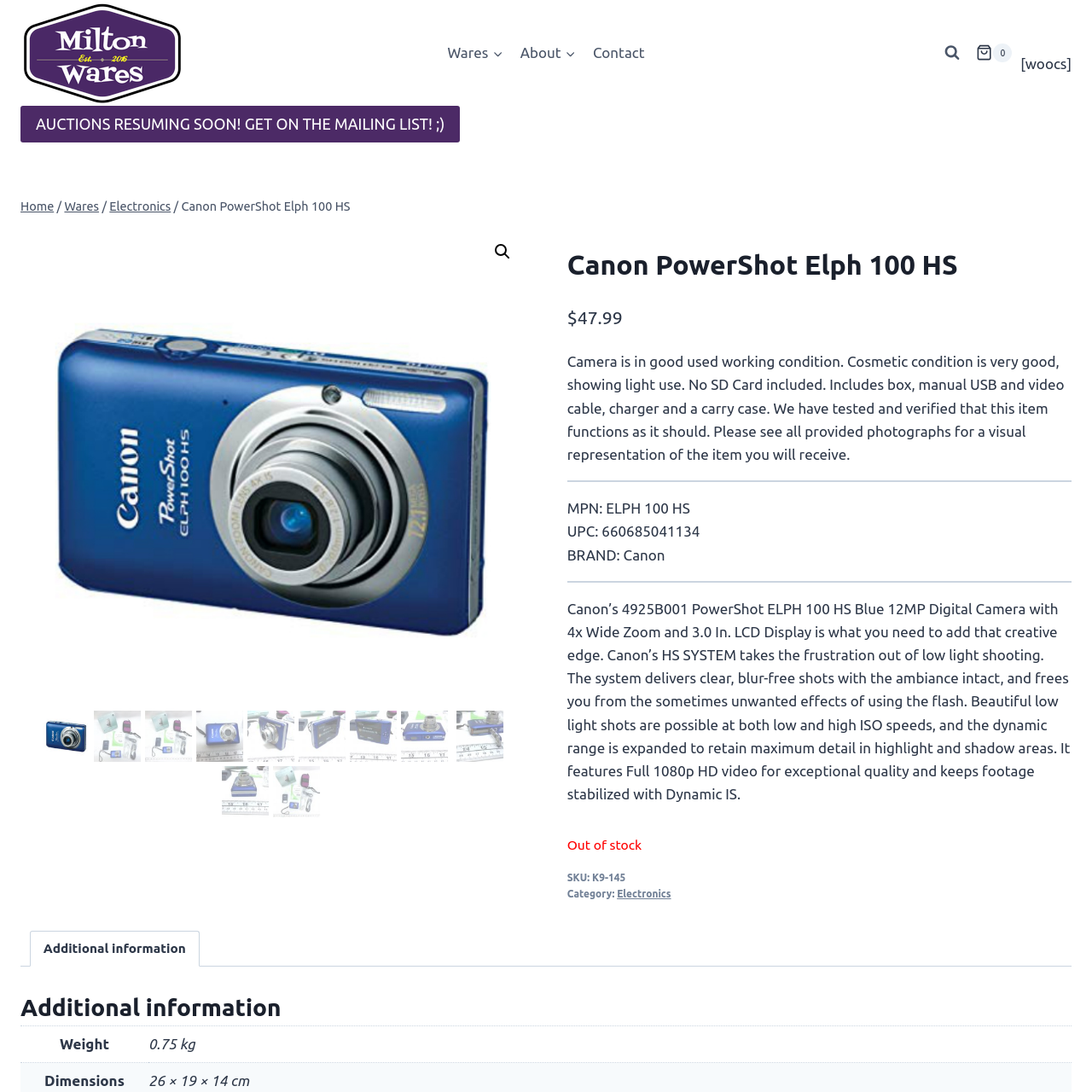Generate a meticulous caption for the image that is highlighted by the red boundary line.

The image features the **Canon PowerShot Elph 100 HS**, a compact digital camera known for its user-friendly design and versatility. It boasts a striking blue exterior and a 12-megapixel resolution, accompanied by a 4x wide zoom lens, ideal for capturing high-quality images in various settings. On display are the camera's LCD screen and controls, reflecting its functionality and ease of use. The product is described as being in good used working condition, with minimal cosmetic wear. Accompanying accessories, such as a box, manual, USB cable, and charger, are included, though the camera does not come with an SD card. This camera is a reliable choice for both casual users and photography enthusiasts.